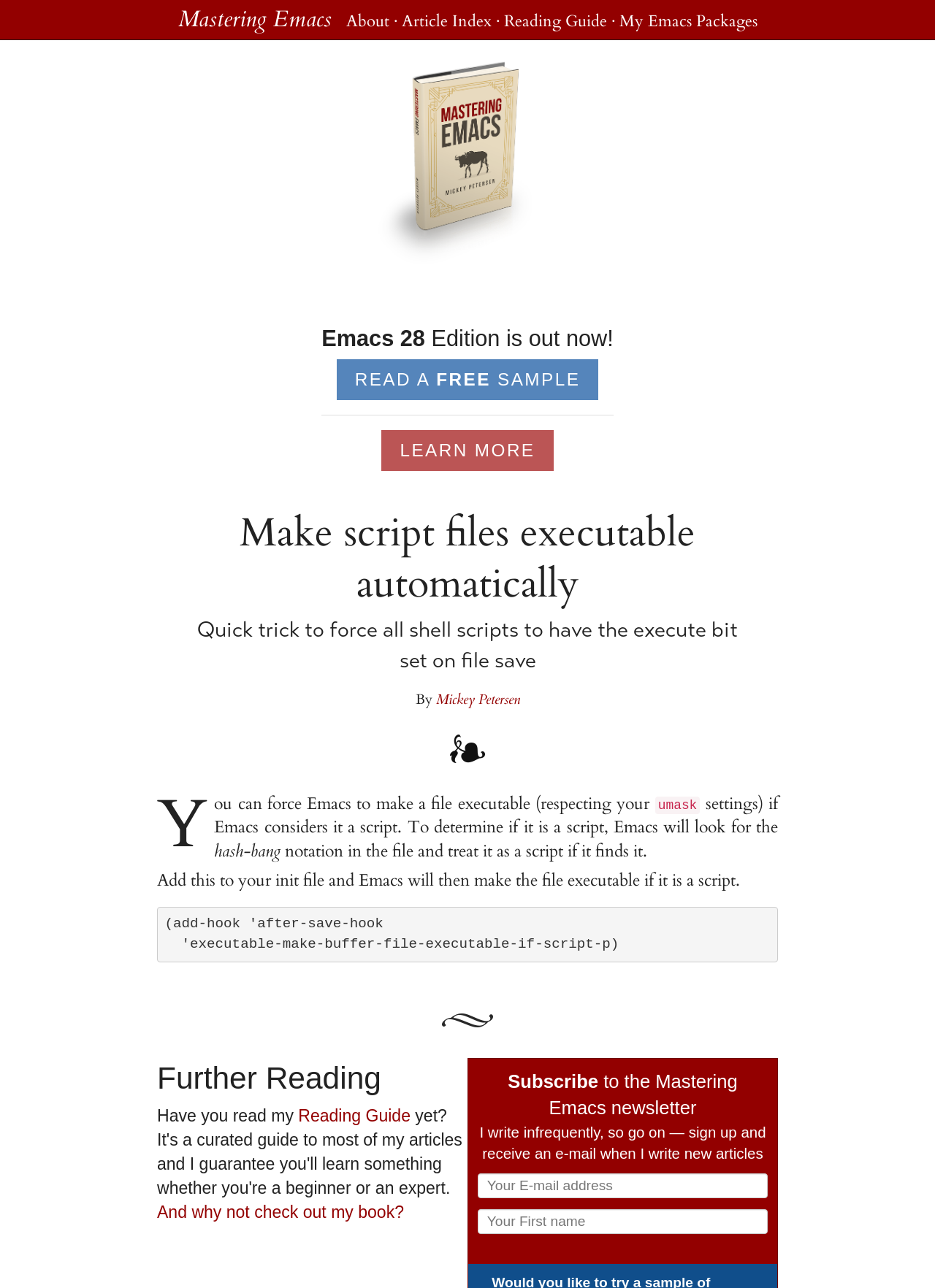Give the bounding box coordinates for the element described by: "Read a Free Sample".

[0.36, 0.286, 0.64, 0.302]